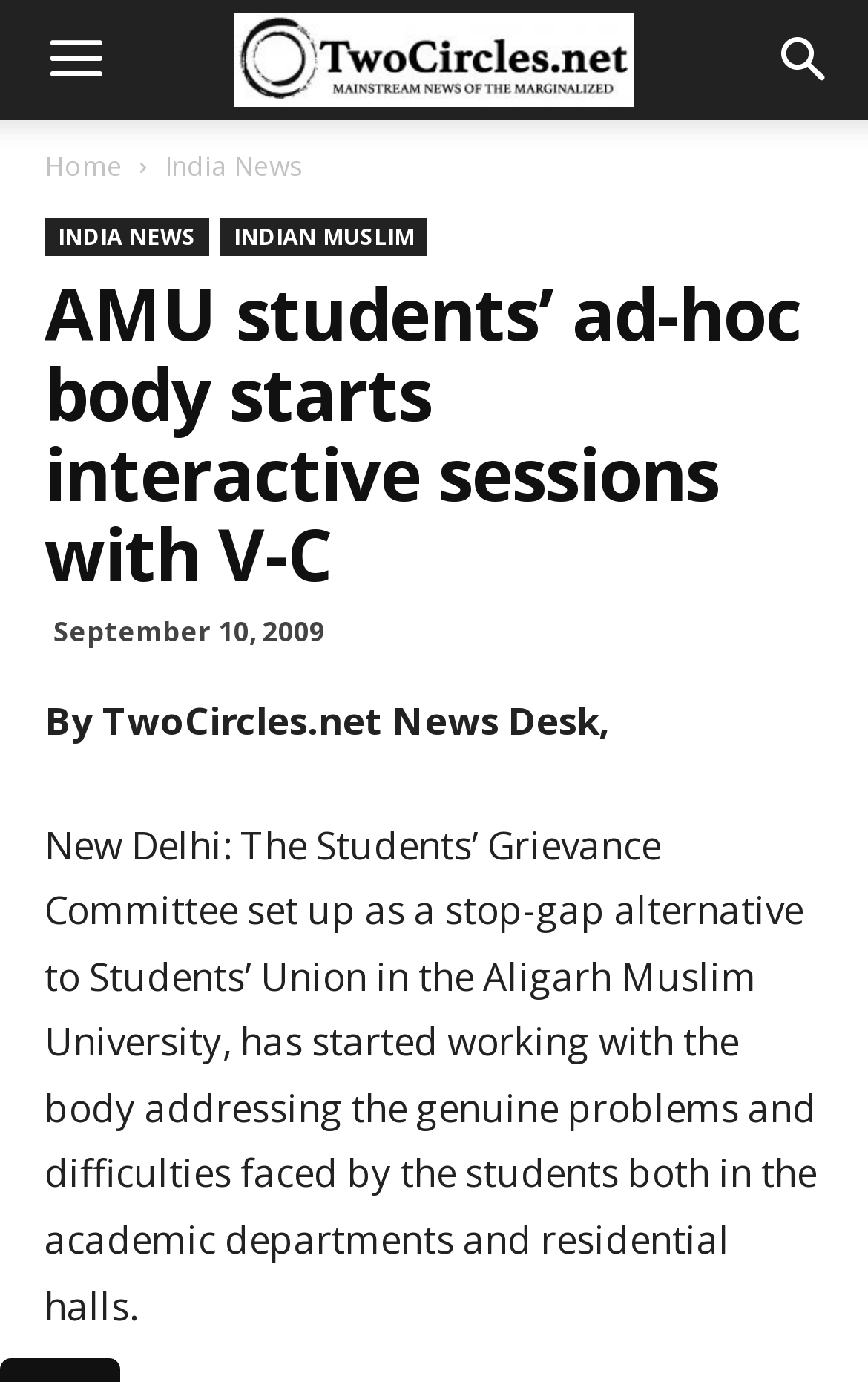Extract the bounding box coordinates of the UI element described: "Home". Provide the coordinates in the format [left, top, right, bottom] with values ranging from 0 to 1.

[0.051, 0.106, 0.141, 0.134]